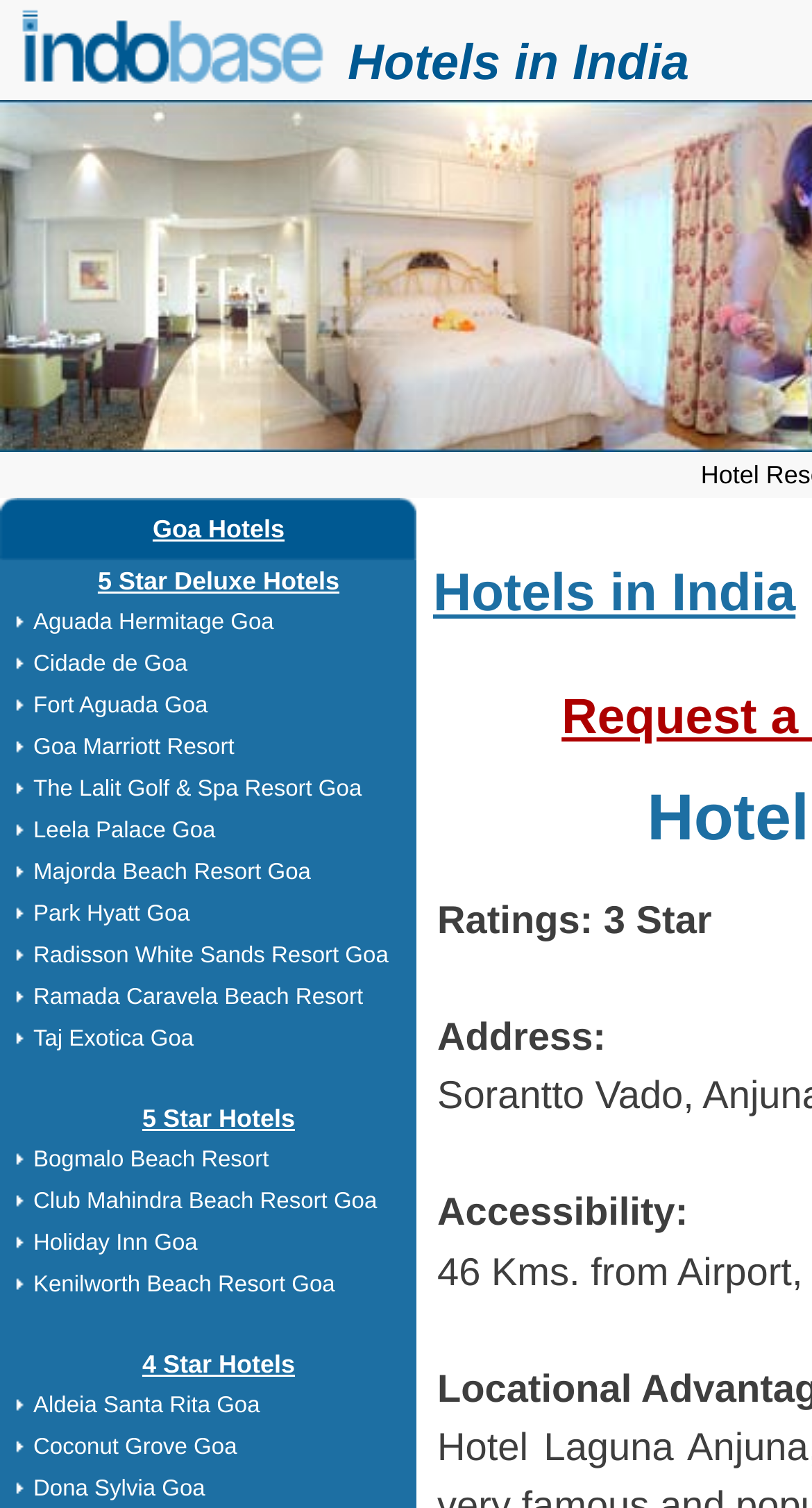What is the address of the resort?
Please provide a comprehensive answer based on the contents of the image.

Although the webpage mentions 'Address:' in the middle section, it does not provide the actual address of the resort.